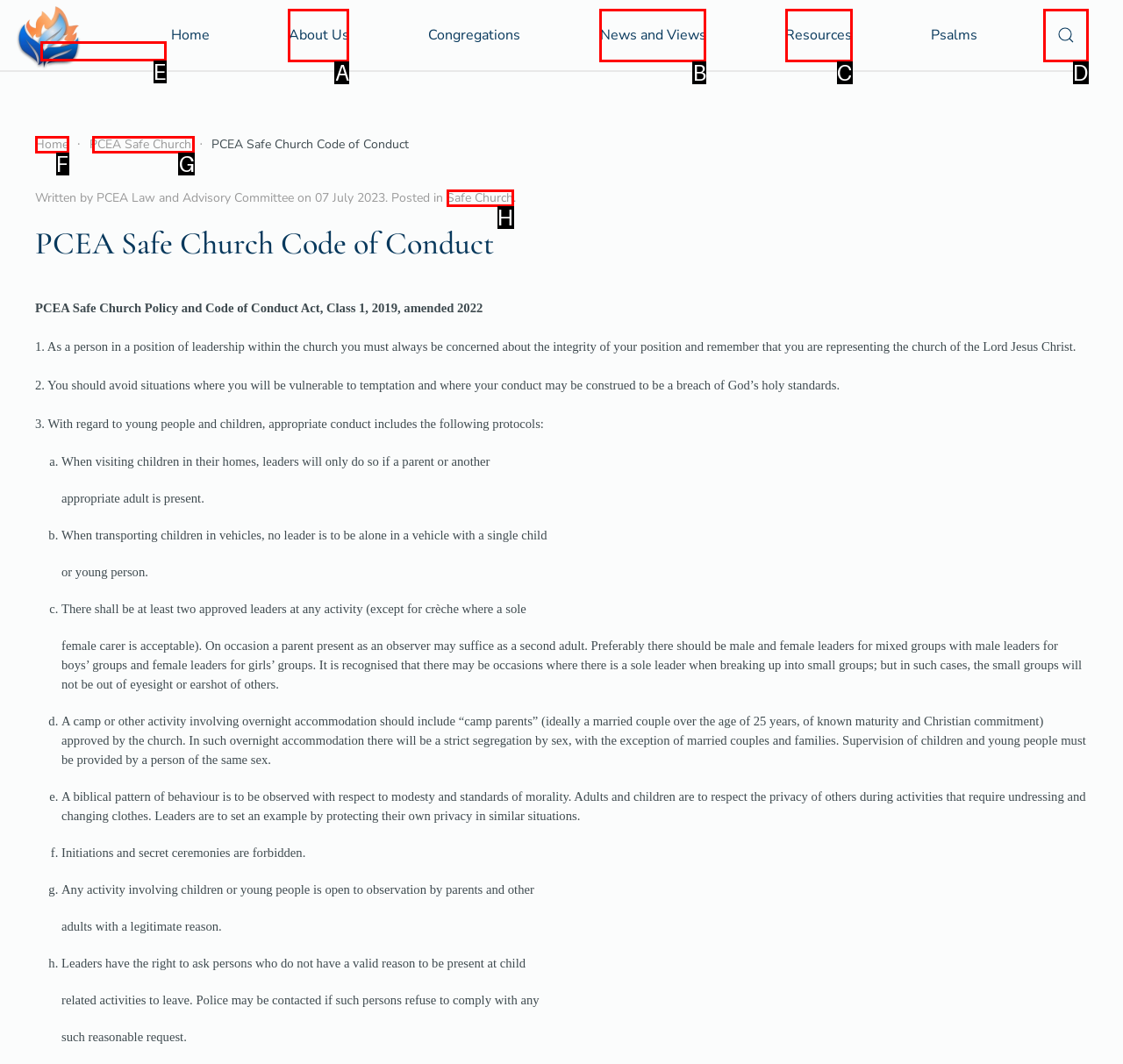Select the letter associated with the UI element you need to click to perform the following action: Click the 'Skip to main content' link
Reply with the correct letter from the options provided.

E